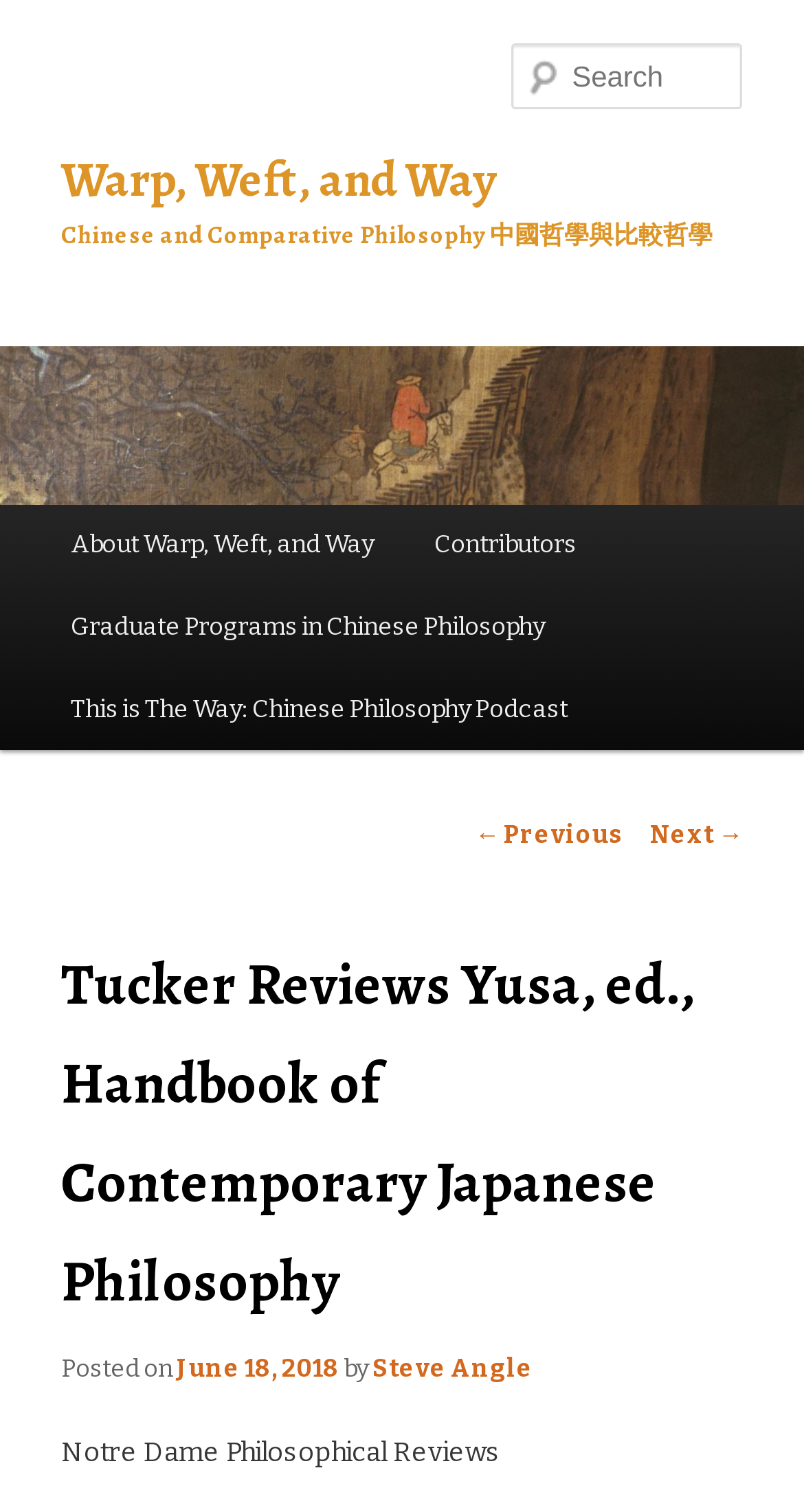Locate the bounding box coordinates of the element that should be clicked to execute the following instruction: "View the previous post".

[0.591, 0.542, 0.775, 0.561]